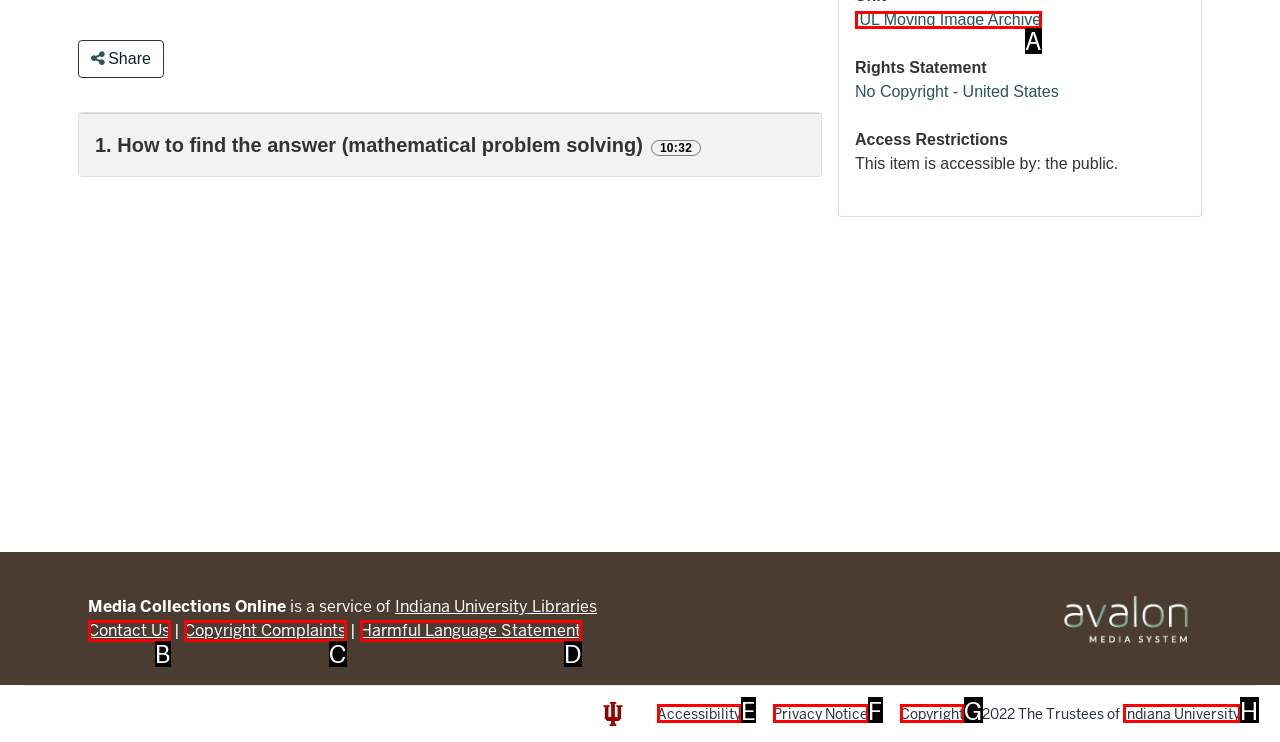Select the letter of the option that corresponds to: Copyright
Provide the letter from the given options.

G